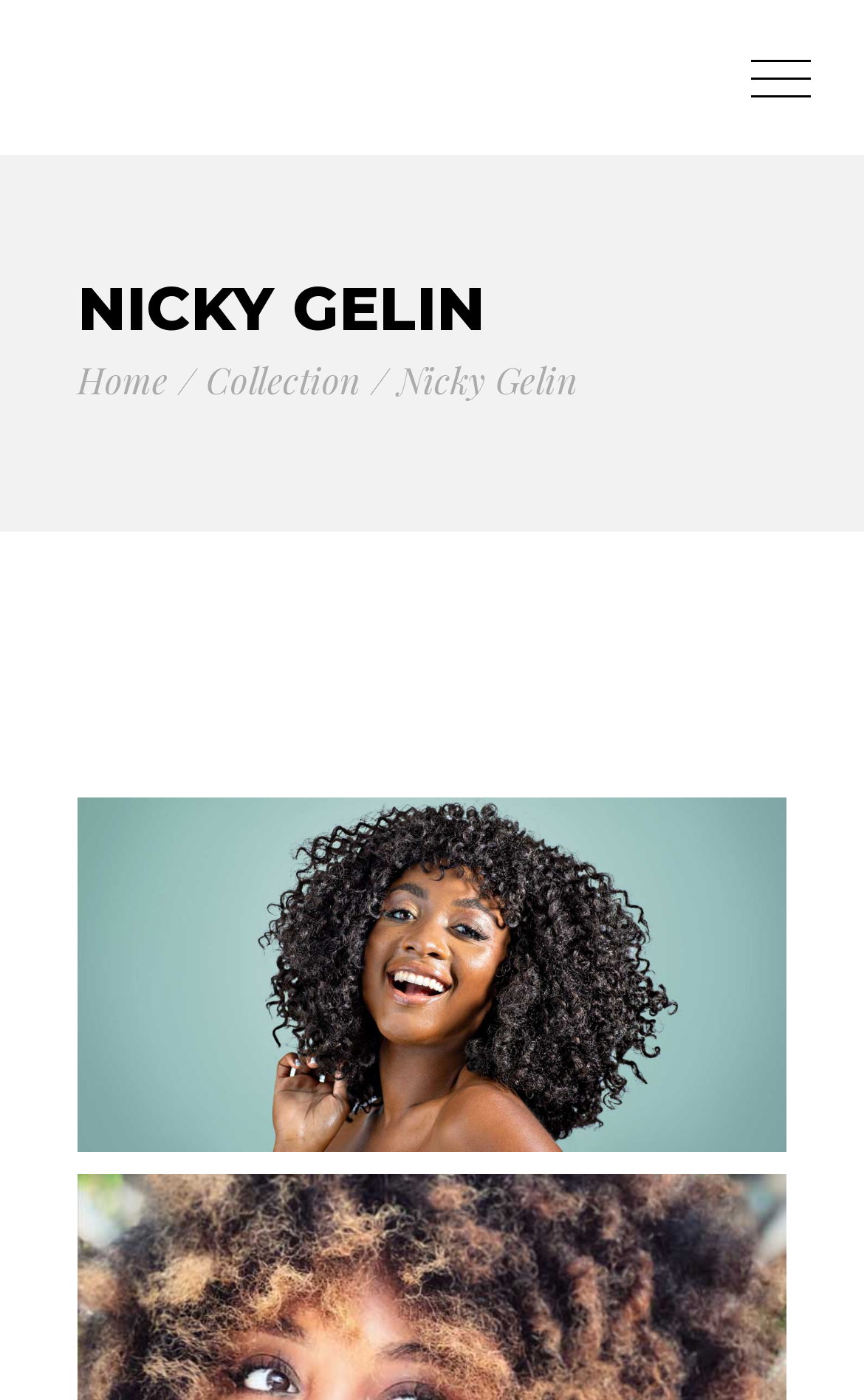Given the element description, predict the bounding box coordinates in the format (top-left x, top-left y, bottom-right x, bottom-right y), using floating point numbers between 0 and 1: title="port-single-masonry-img-01"

[0.077, 0.57, 0.923, 0.823]